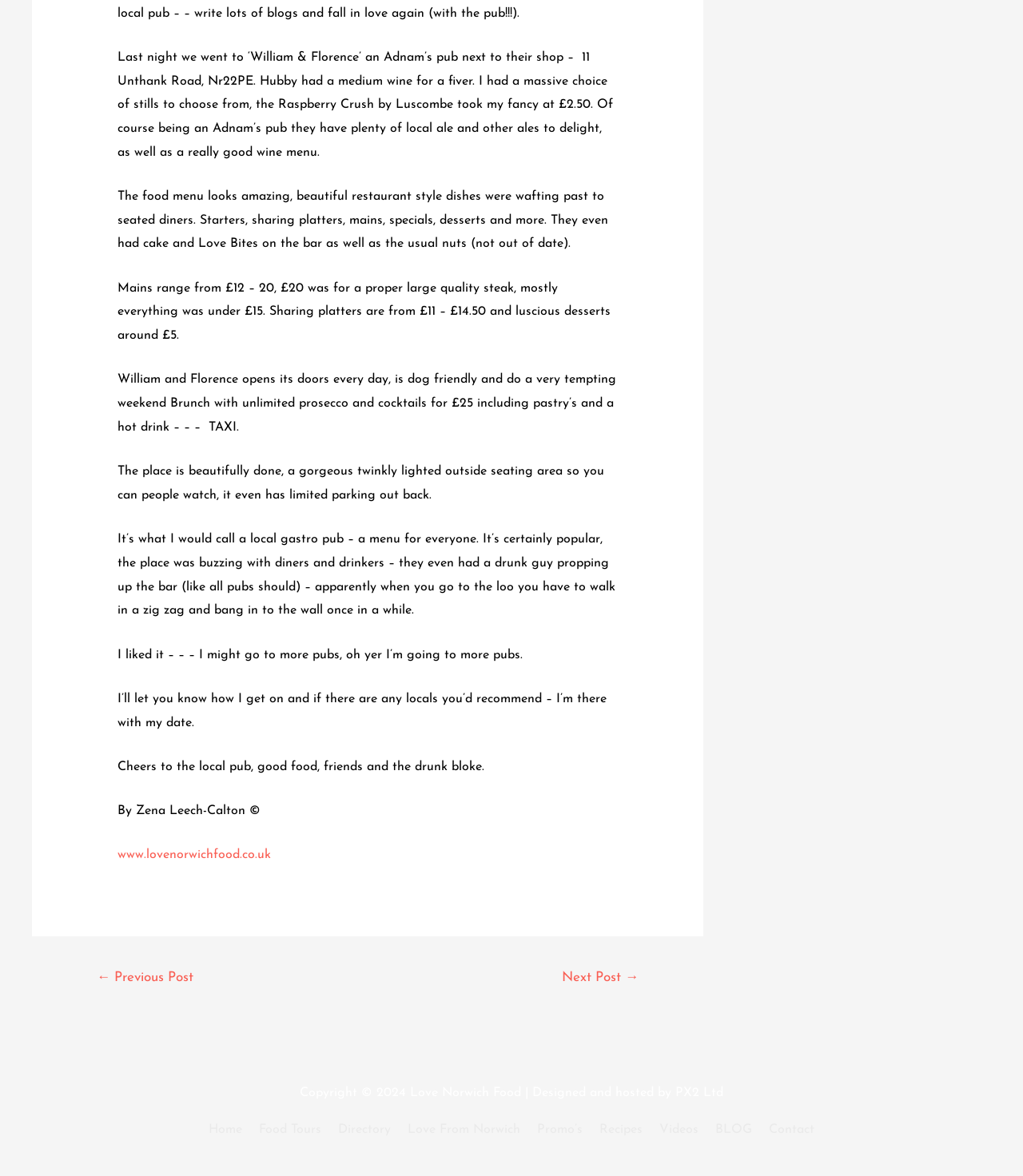What is the price range of the mains at William & Florence?
Answer the question with a detailed explanation, including all necessary information.

The article states 'Mains range from £12 – 20...' which provides the price range of the mains at William & Florence.